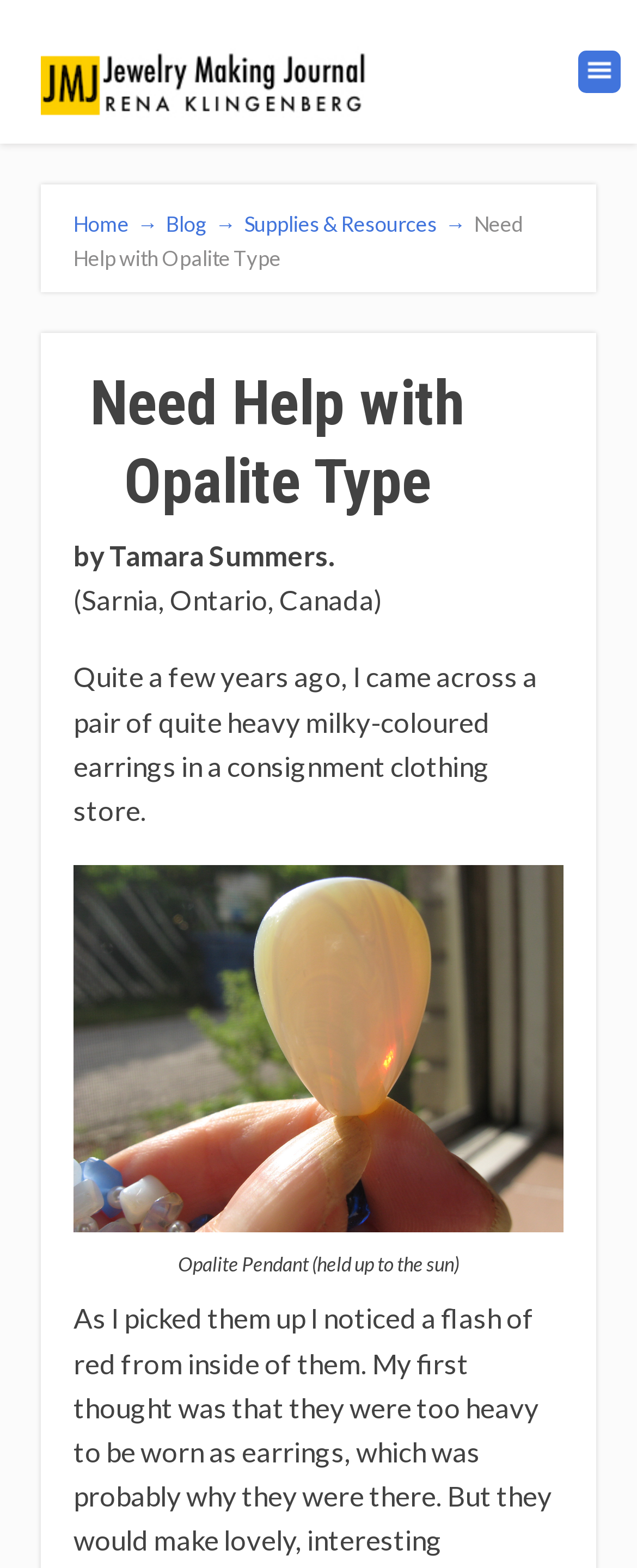Provide a one-word or short-phrase answer to the question:
What is shown in the image?

Opalite Pendant